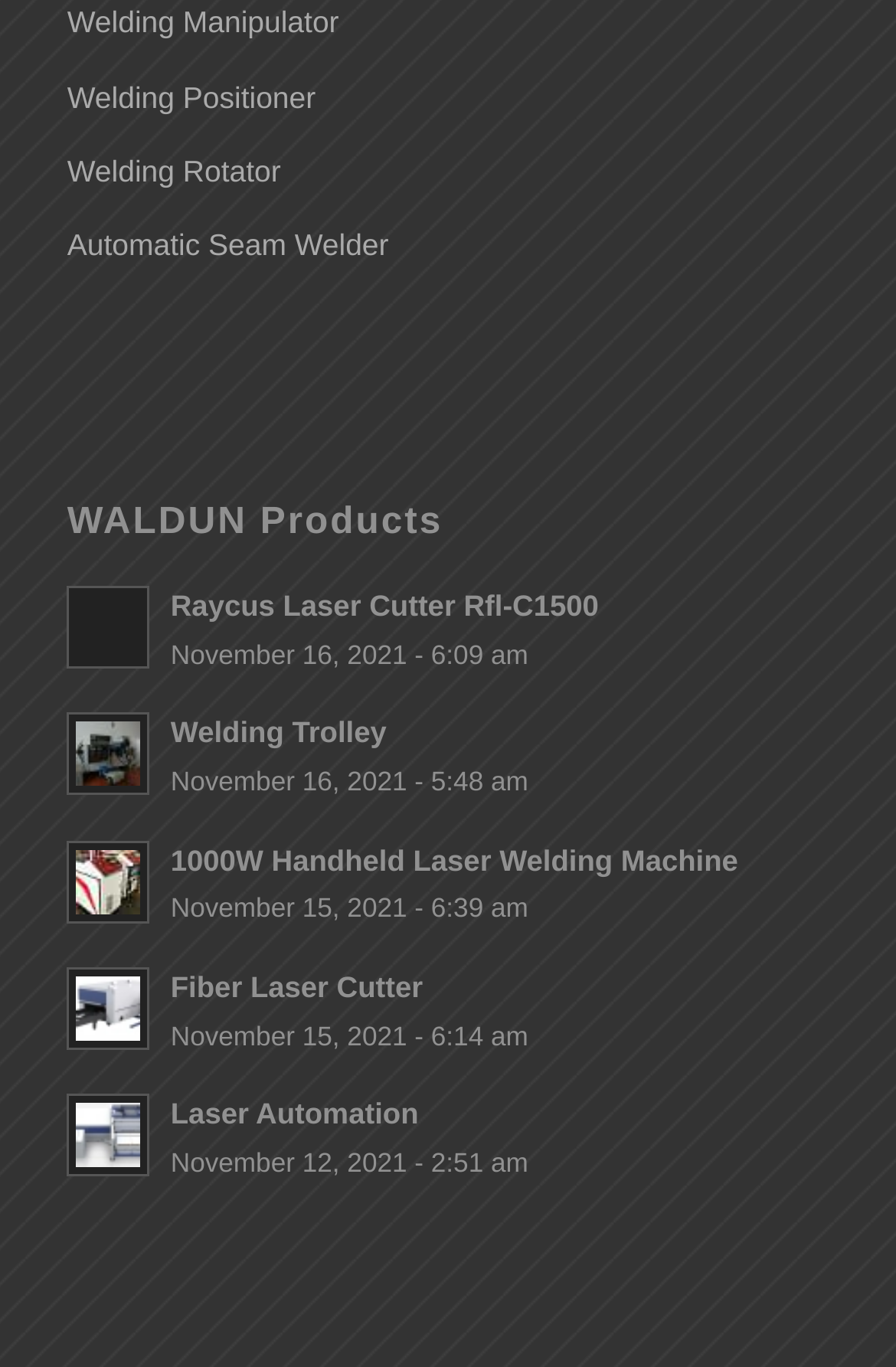Determine the bounding box coordinates of the clickable element necessary to fulfill the instruction: "Read News". Provide the coordinates as four float numbers within the 0 to 1 range, i.e., [left, top, right, bottom].

None